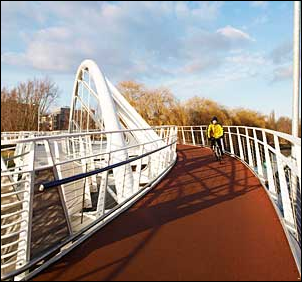Using the image as a reference, answer the following question in as much detail as possible:
How long is the cycle and pedestrian bridge?

The caption explicitly states that the bridge spans 400 meters over the Cam, providing a vital connection point for cyclists and pedestrians.